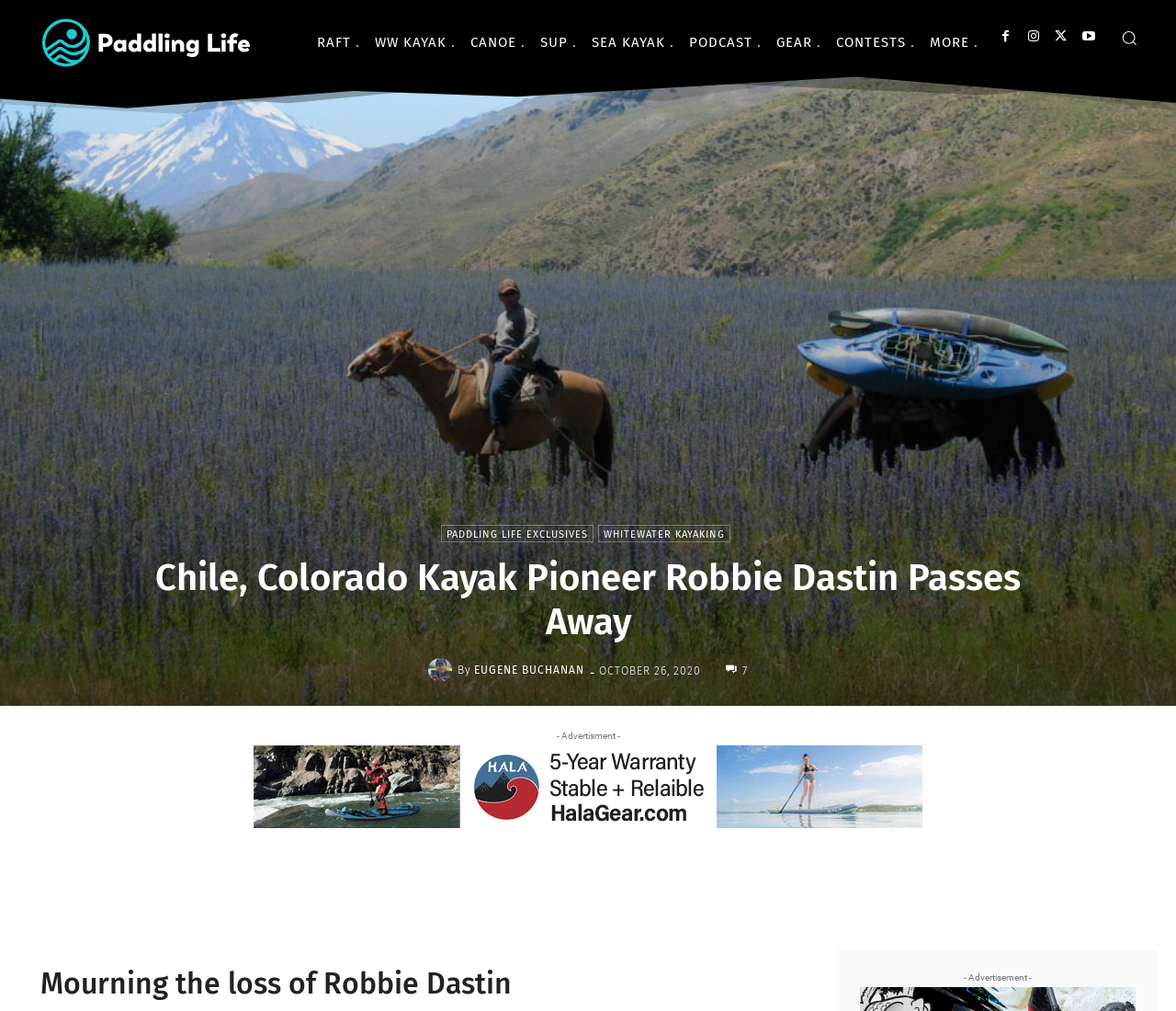Answer briefly with one word or phrase:
How many social media sharing links are there?

5